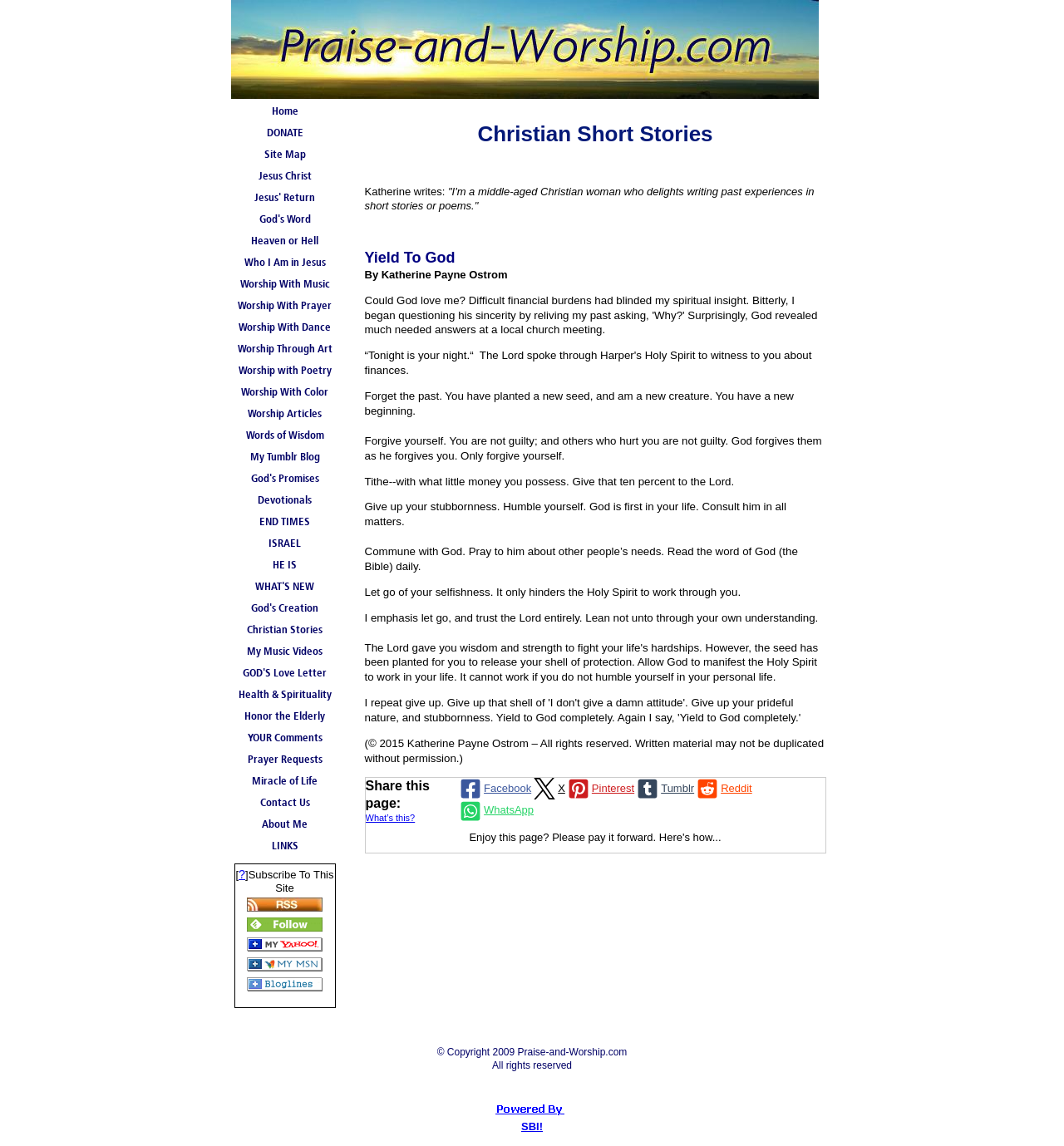Respond concisely with one word or phrase to the following query:
What is the copyright year of the webpage?

2009